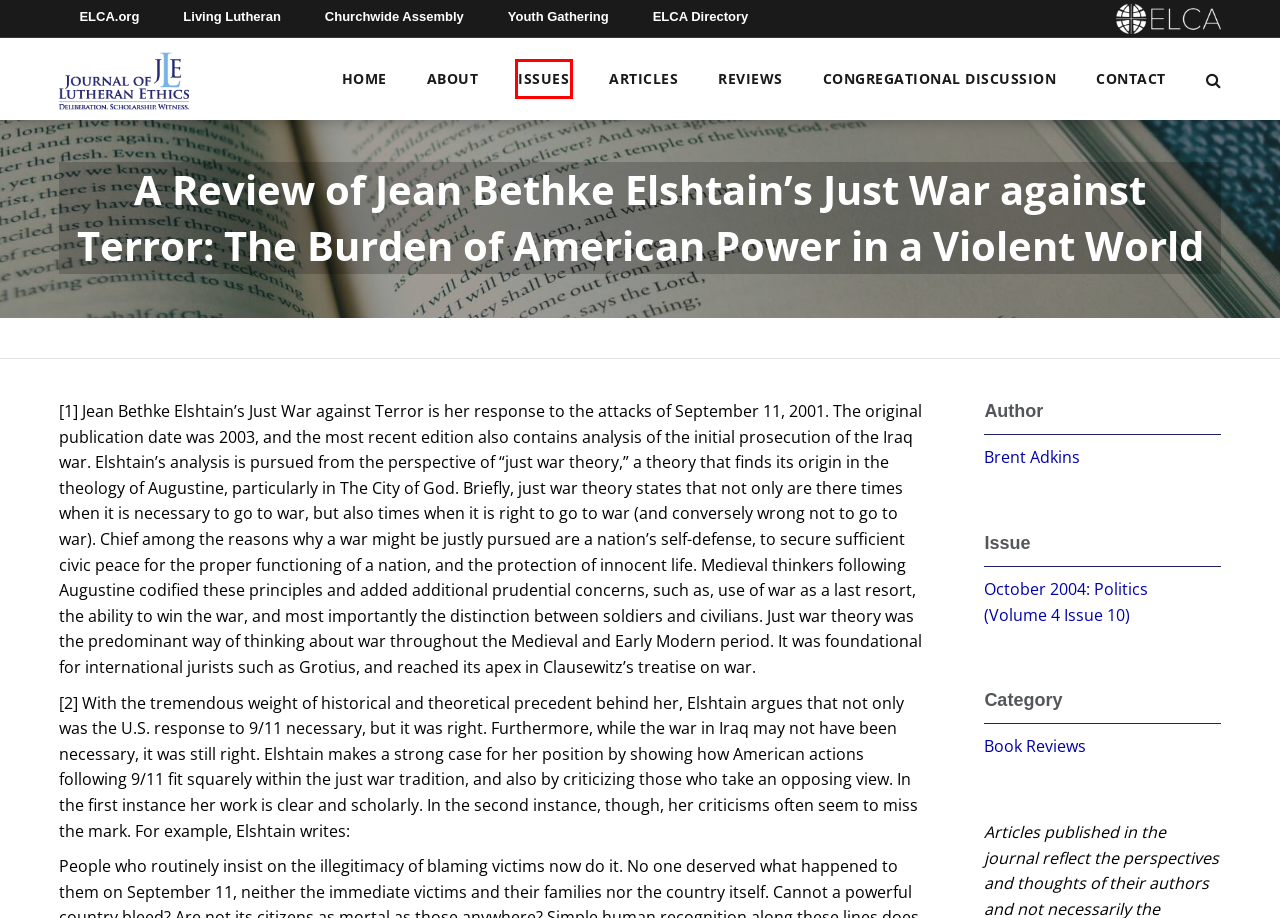Examine the webpage screenshot and identify the UI element enclosed in the red bounding box. Pick the webpage description that most accurately matches the new webpage after clicking the selected element. Here are the candidates:
A. Journal of Lutheran Ethics
B. Authors - Journal of Lutheran Ethics
C. Journal Issues - Journal of Lutheran Ethics
D. About JLE - Journal of Lutheran Ethics
E. Submit an Article - Journal of Lutheran Ethics
F. Lutheran Ethicists' Network - Journal of Lutheran Ethics
G. Book Reviews Archives - Journal of Lutheran Ethics
H. Articles - Journal of Lutheran Ethics

C